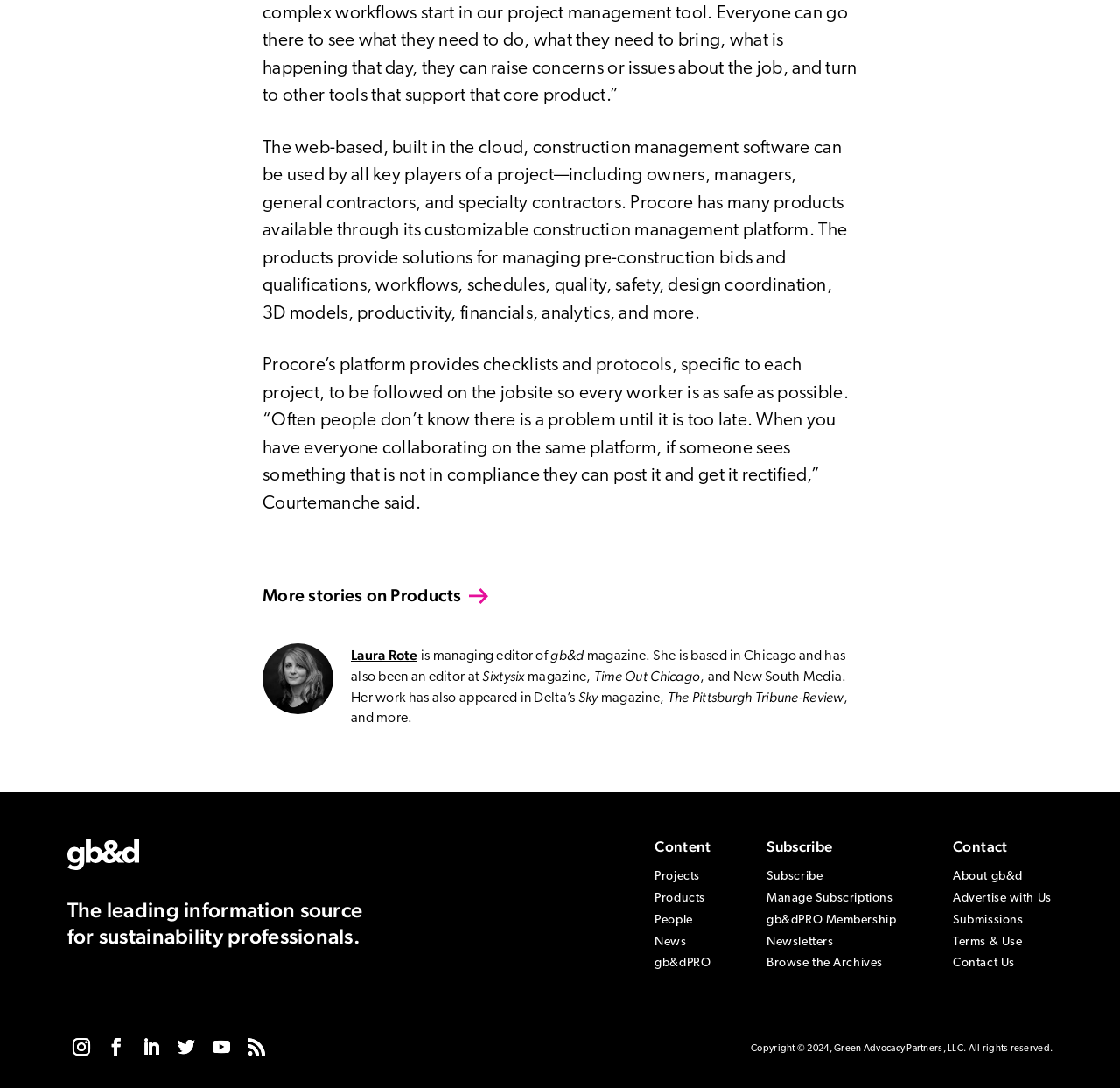Find and indicate the bounding box coordinates of the region you should select to follow the given instruction: "Subscribe to the newsletter".

[0.685, 0.8, 0.735, 0.812]